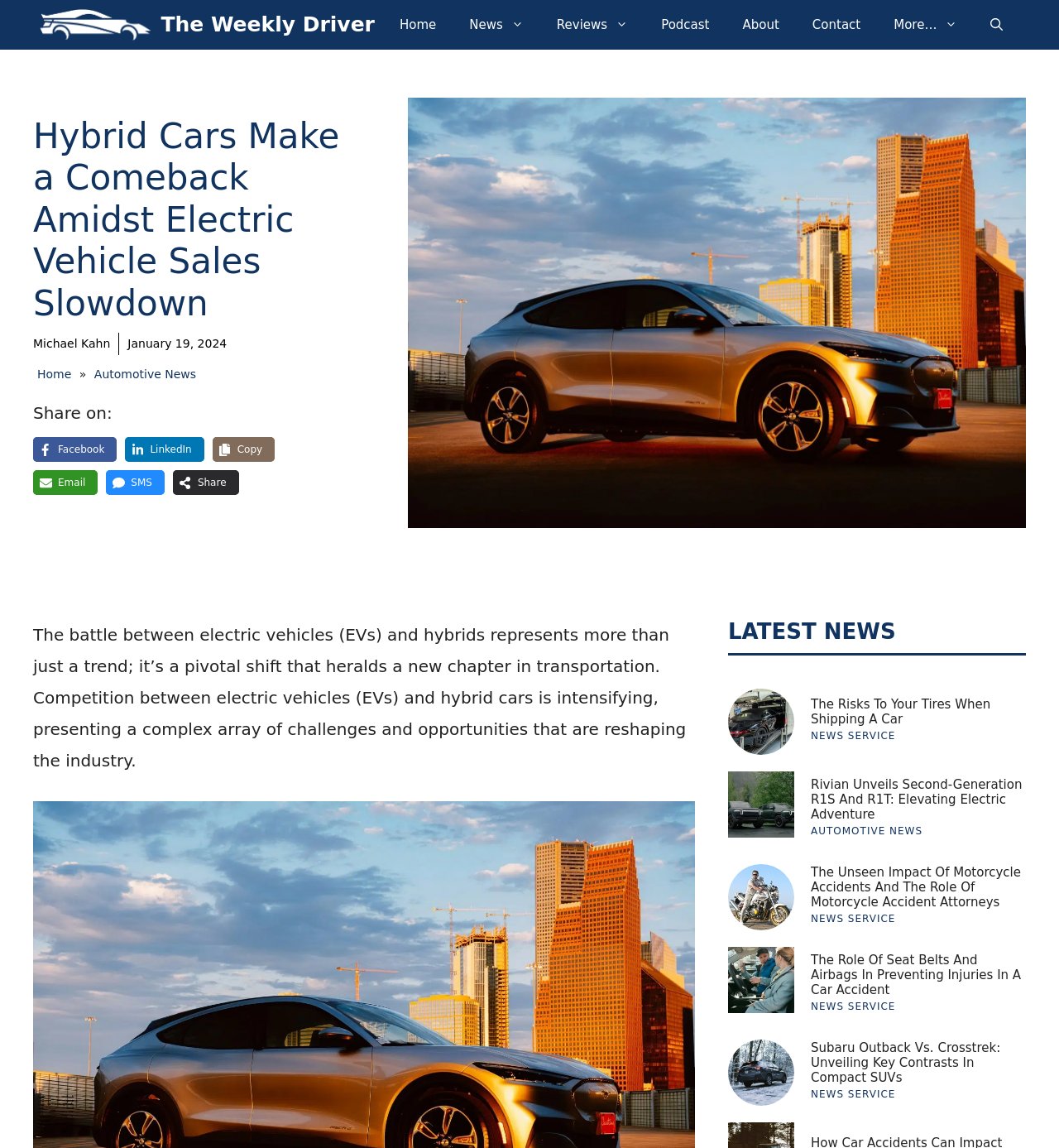What is the topic of the article?
Answer the question with just one word or phrase using the image.

Hybrid Cars